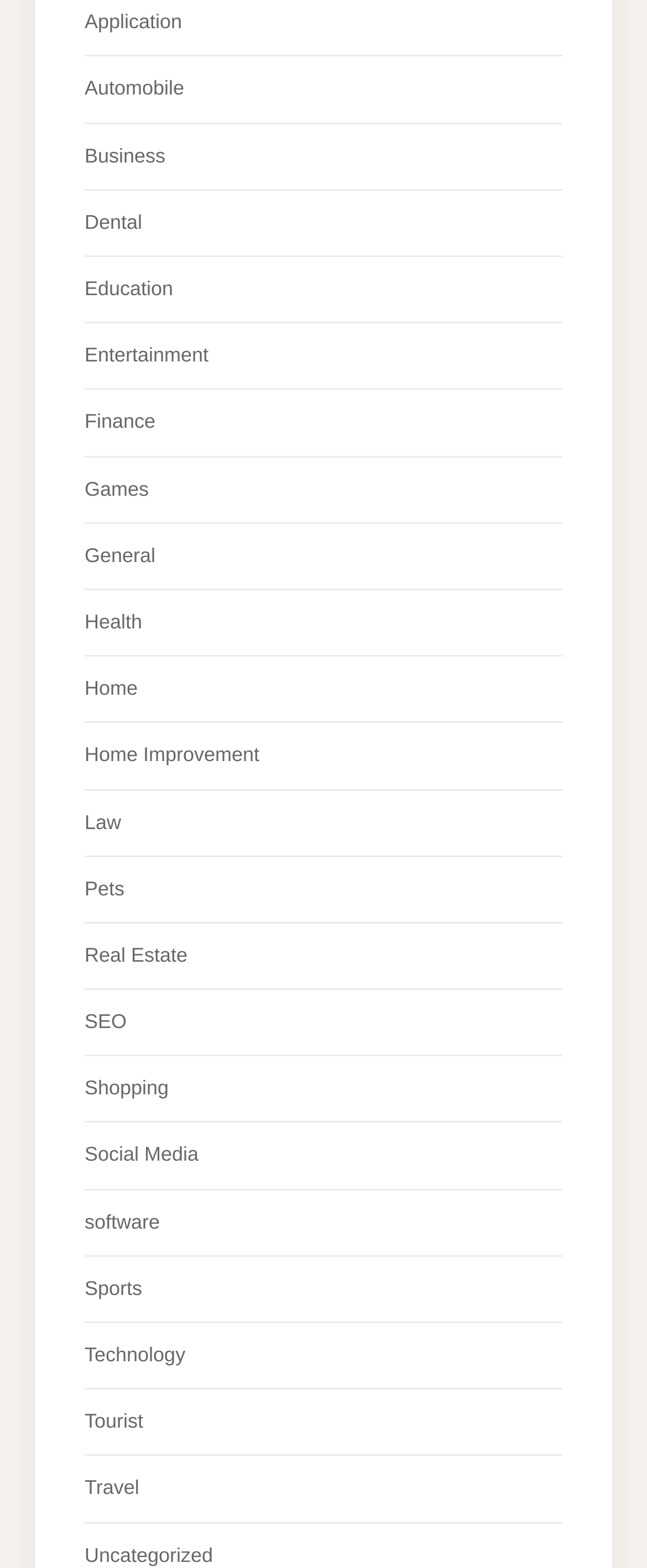Using the provided description: "Entertainment", find the bounding box coordinates of the corresponding UI element. The output should be four float numbers between 0 and 1, in the format [left, top, right, bottom].

[0.131, 0.219, 0.322, 0.234]